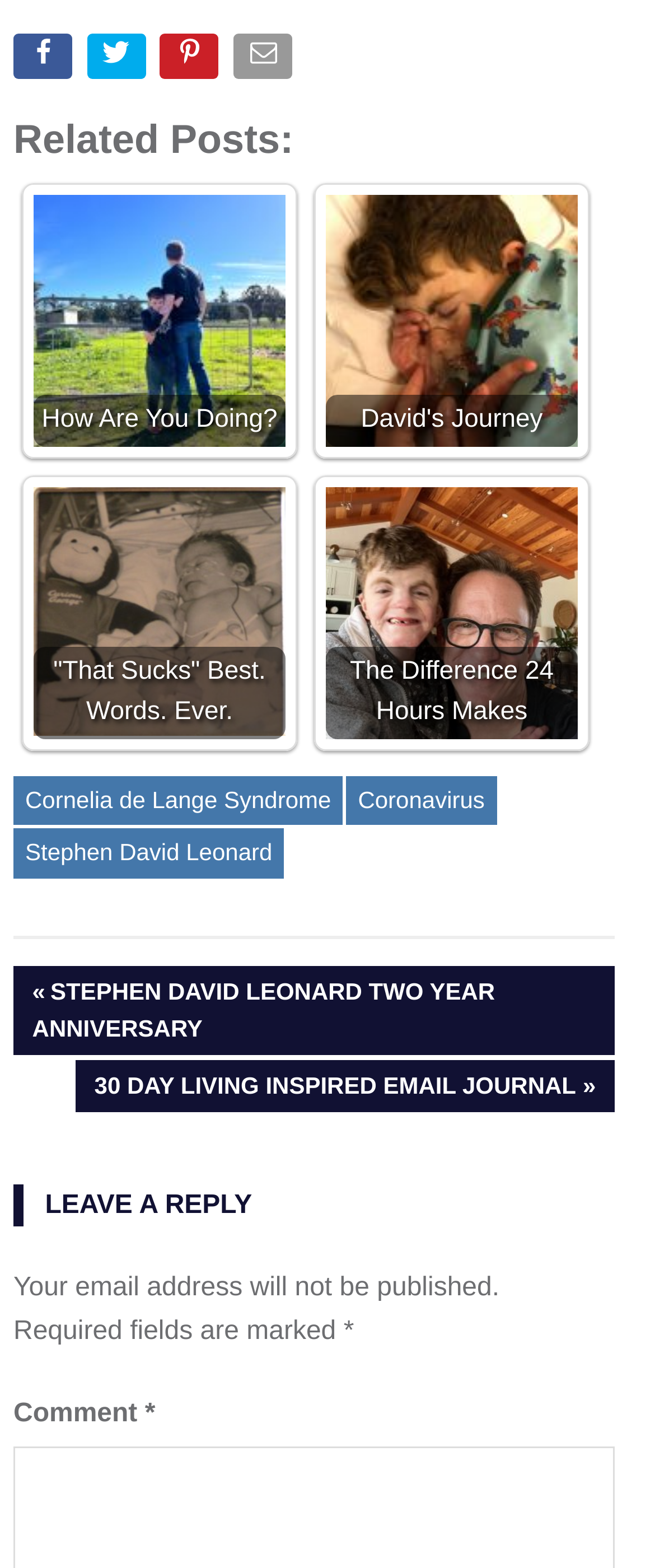Locate the UI element described by Real-Estate and provide its bounding box coordinates. Use the format (top-left x, top-left y, bottom-right x, bottom-right y) with all values as floating point numbers between 0 and 1.

None